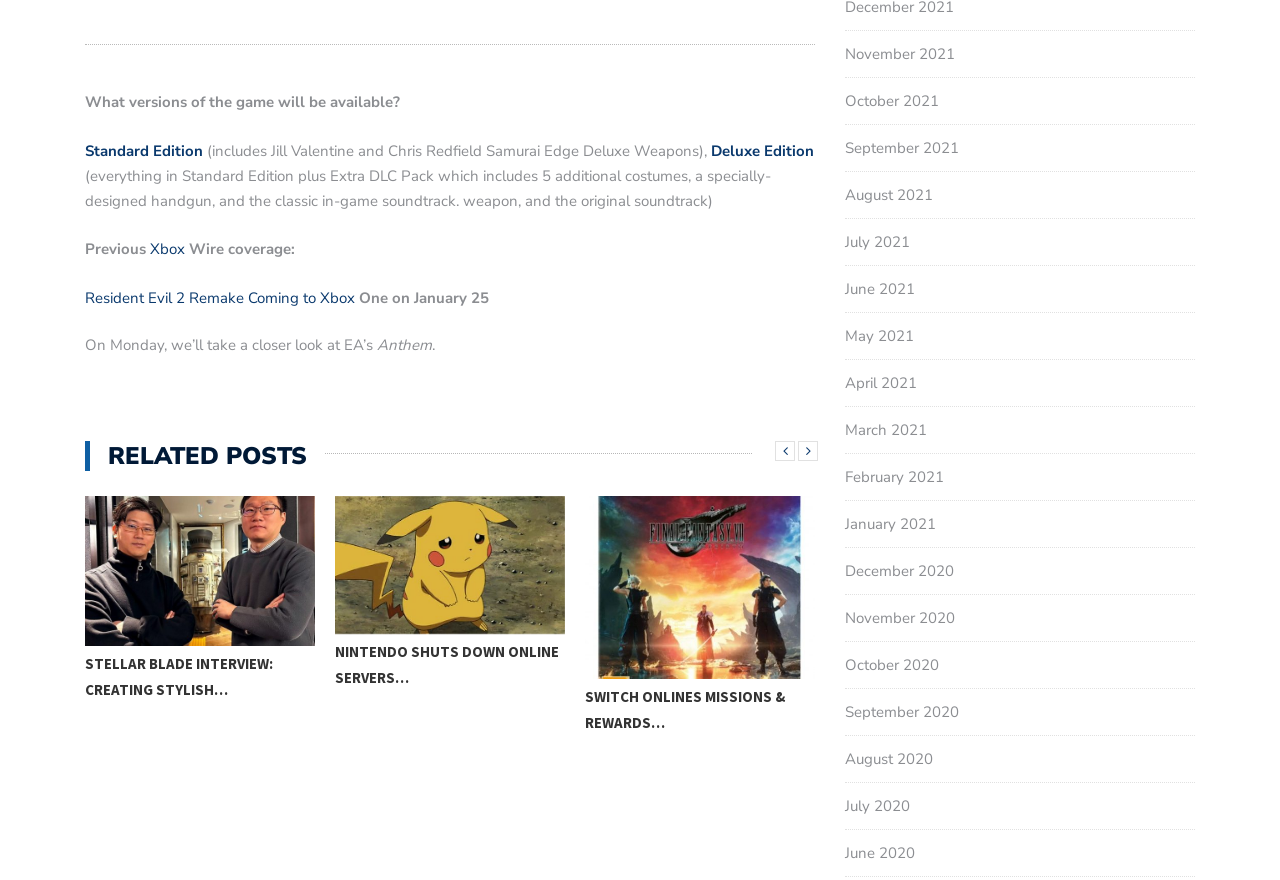What is the name of the EA game mentioned?
Kindly give a detailed and elaborate answer to the question.

The webpage mentions the EA game 'Anthem' in the text 'On Monday, we’ll take a closer look at EA’s Anthem'.